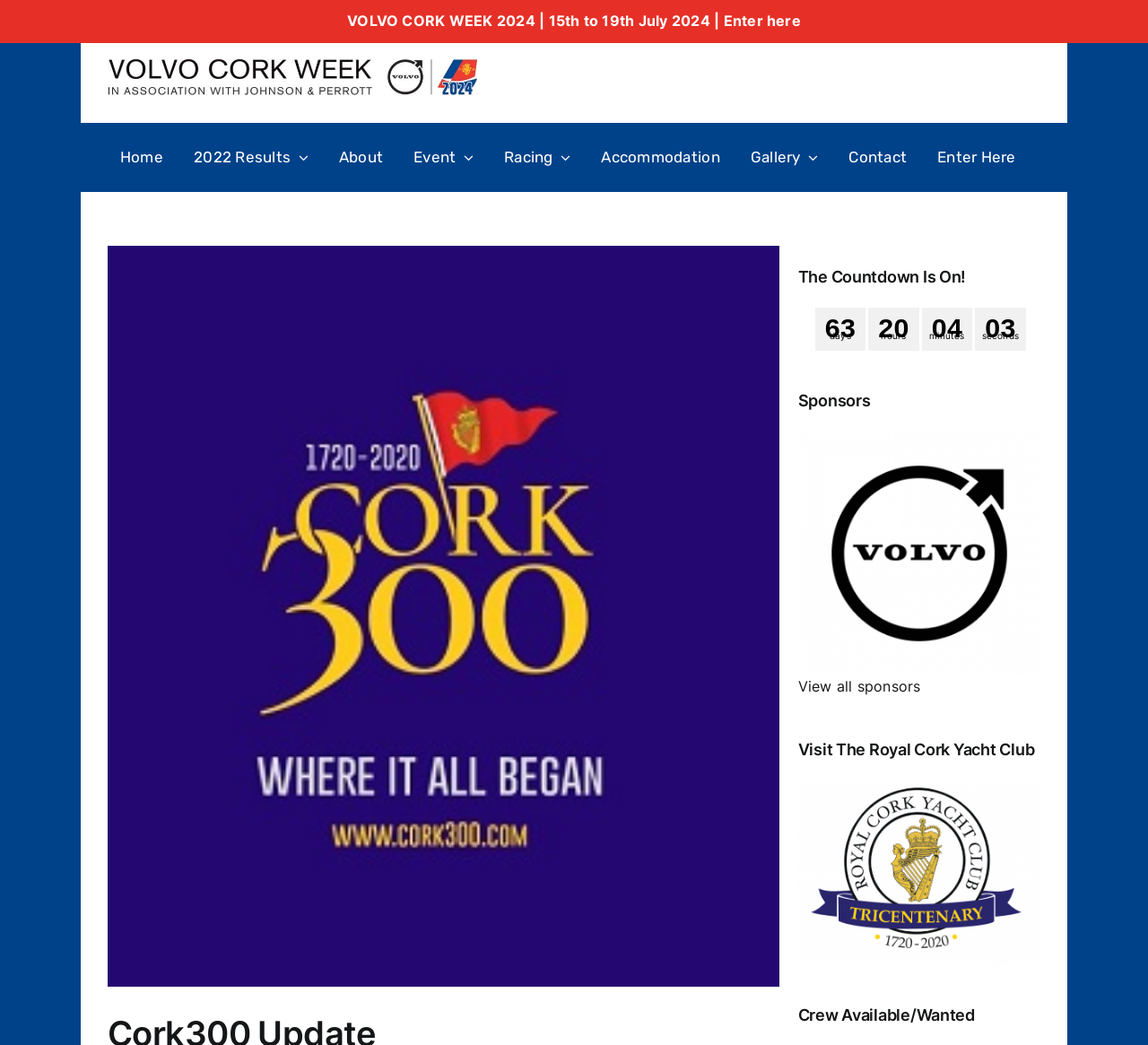Locate the UI element described as follows: "Region". Return the bounding box coordinates as four float numbers between 0 and 1 in the order [left, top, right, bottom].

None